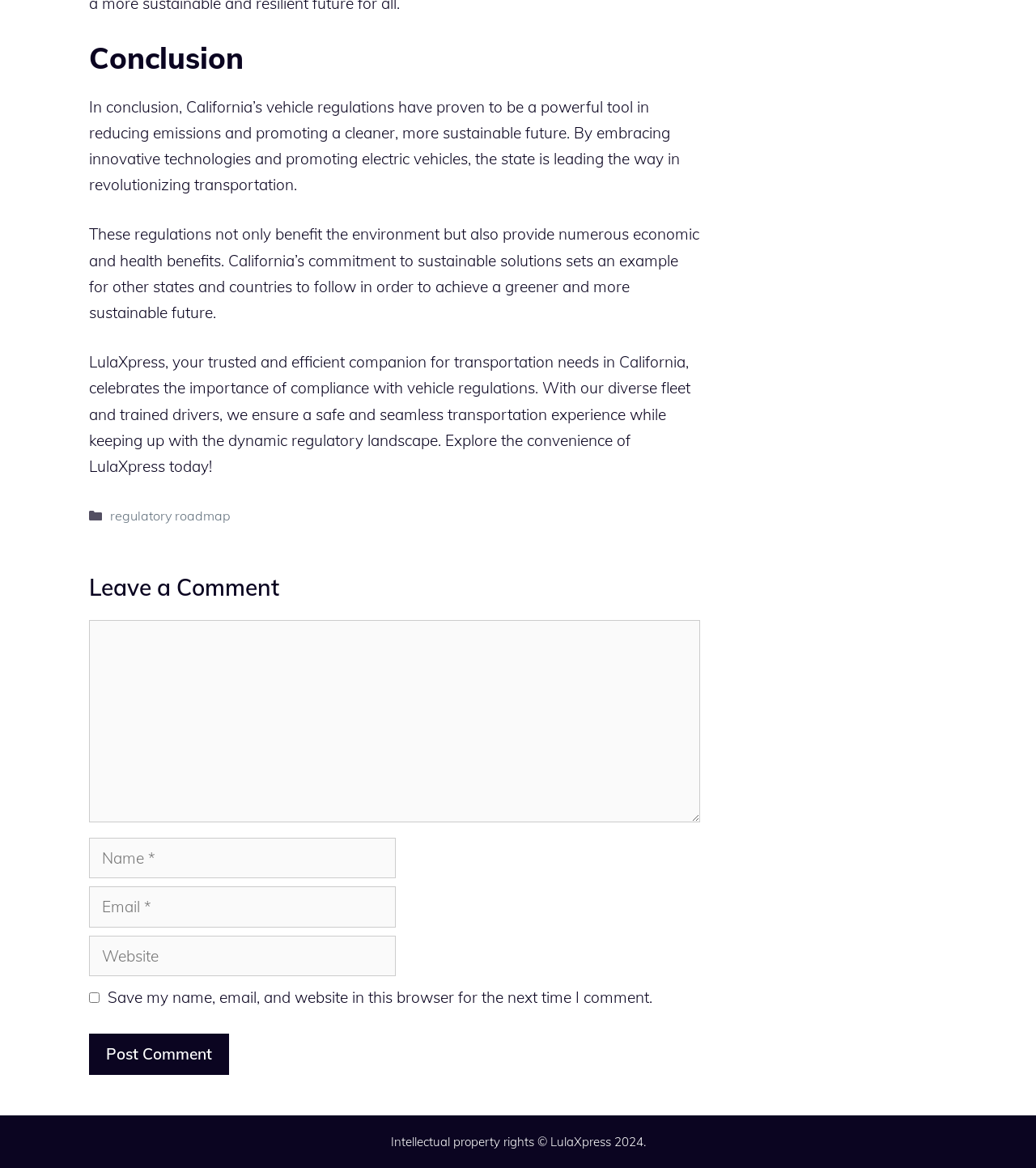Using the element description provided, determine the bounding box coordinates in the format (top-left x, top-left y, bottom-right x, bottom-right y). Ensure that all values are floating point numbers between 0 and 1. Element description: regulatory roadmap

[0.106, 0.434, 0.223, 0.448]